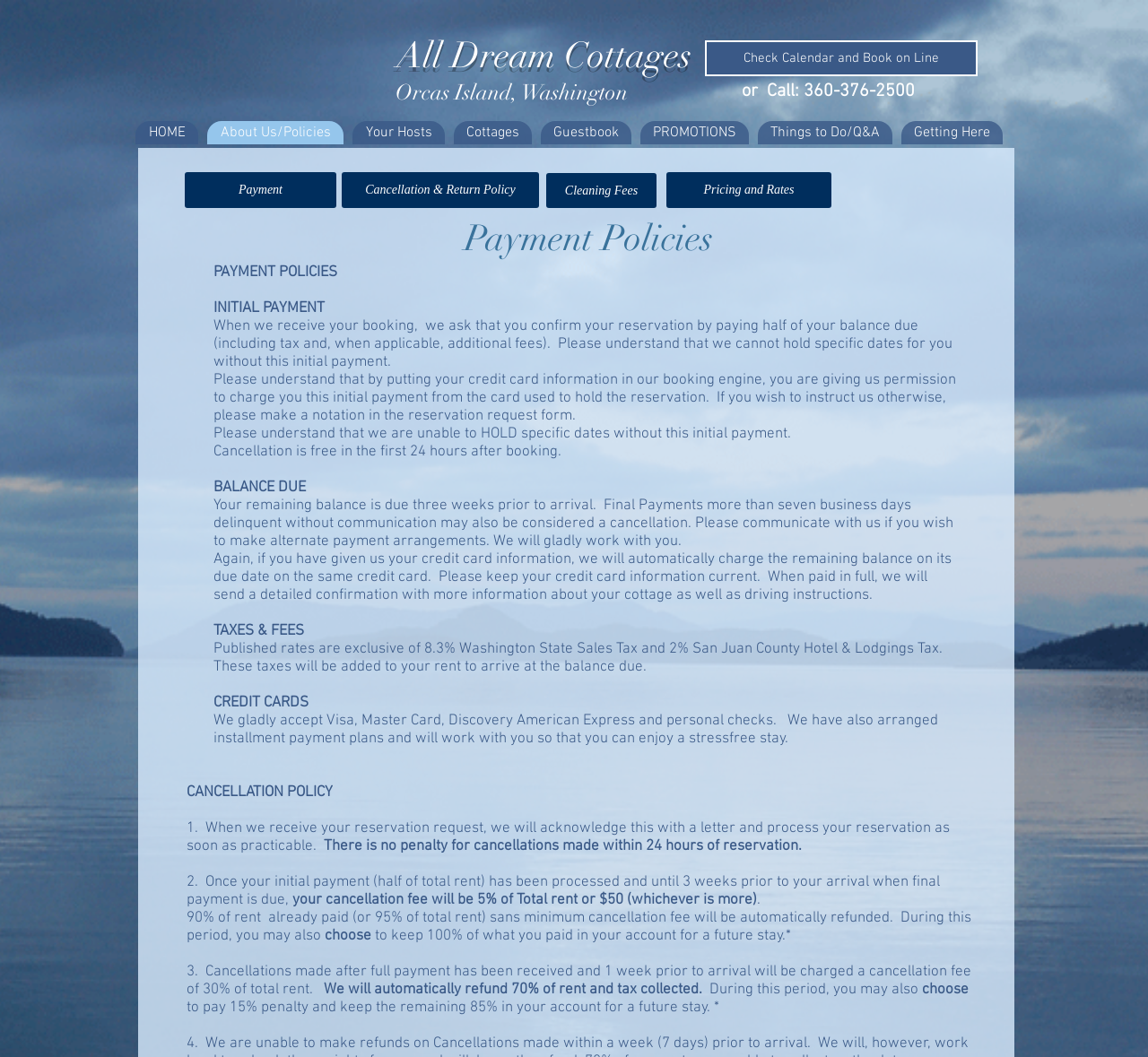Identify the bounding box coordinates of the clickable region necessary to fulfill the following instruction: "Read the previous post". The bounding box coordinates should be four float numbers between 0 and 1, i.e., [left, top, right, bottom].

None